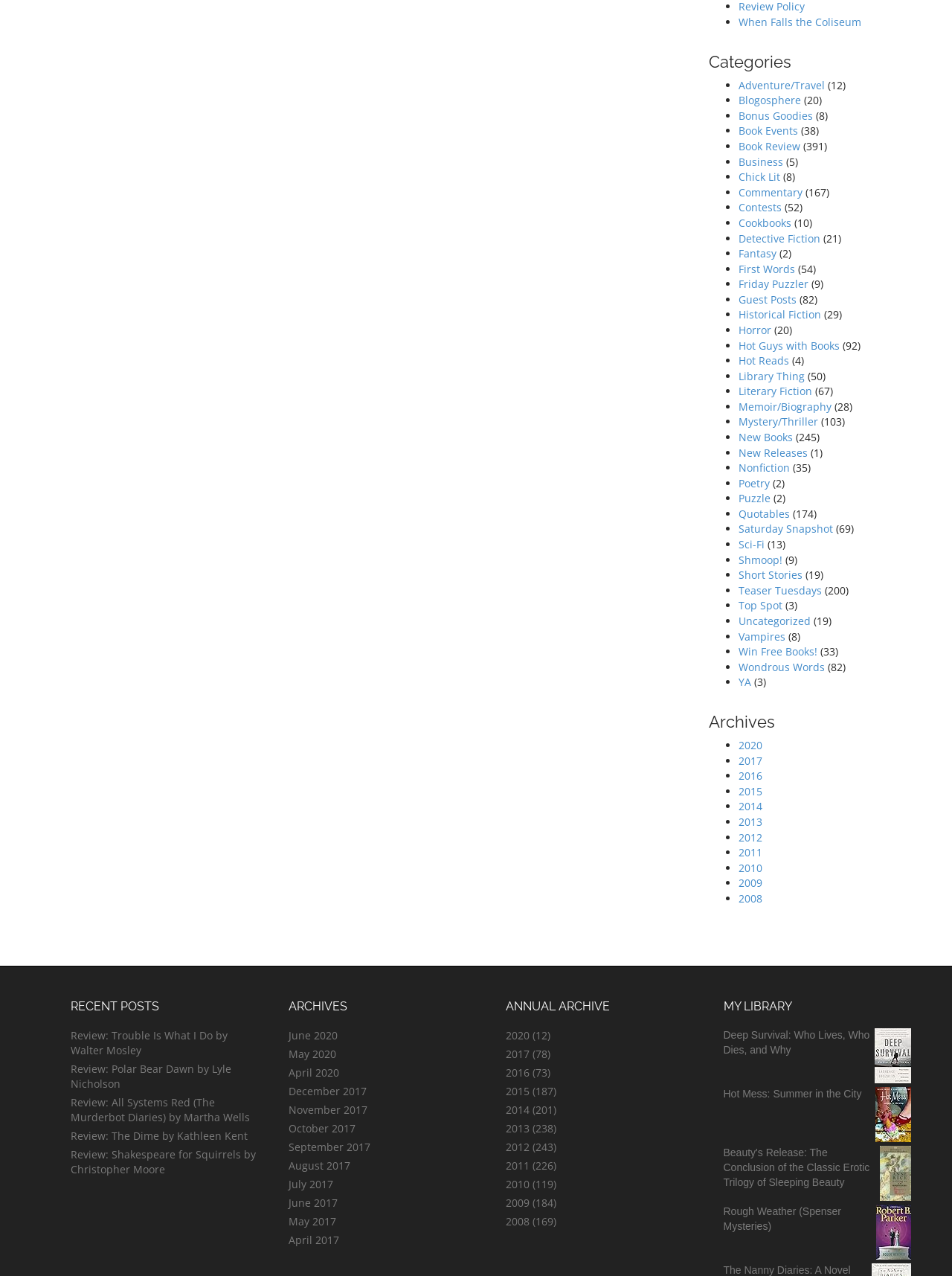Is there a category for 'Romance' books?
Based on the image, provide a one-word or brief-phrase response.

No